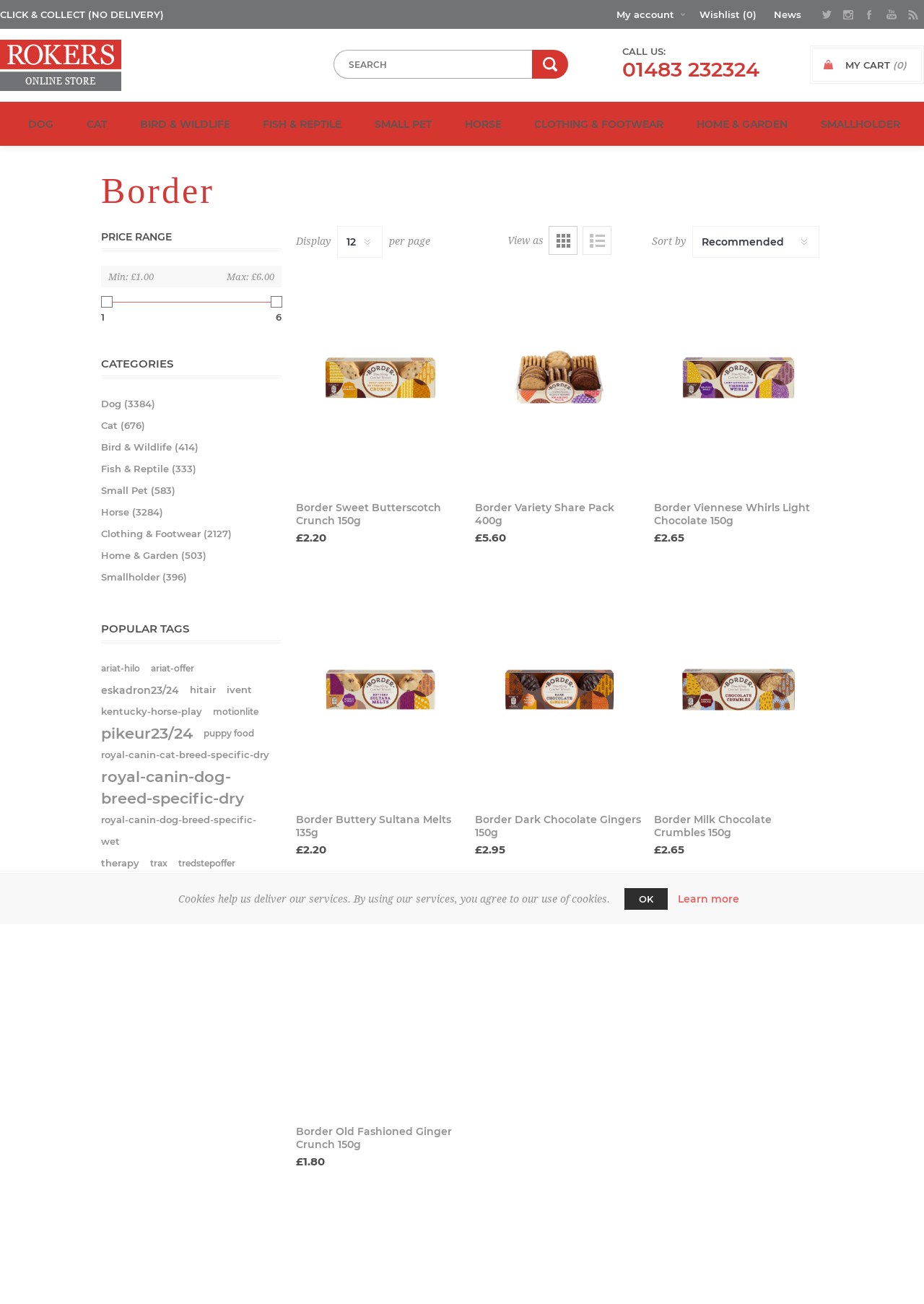Given the element description Travel, specify the bounding box coordinates of the corresponding UI element in the format (top-left x, top-left y, bottom-right x, bottom-right y). All values must be between 0 and 1.

None